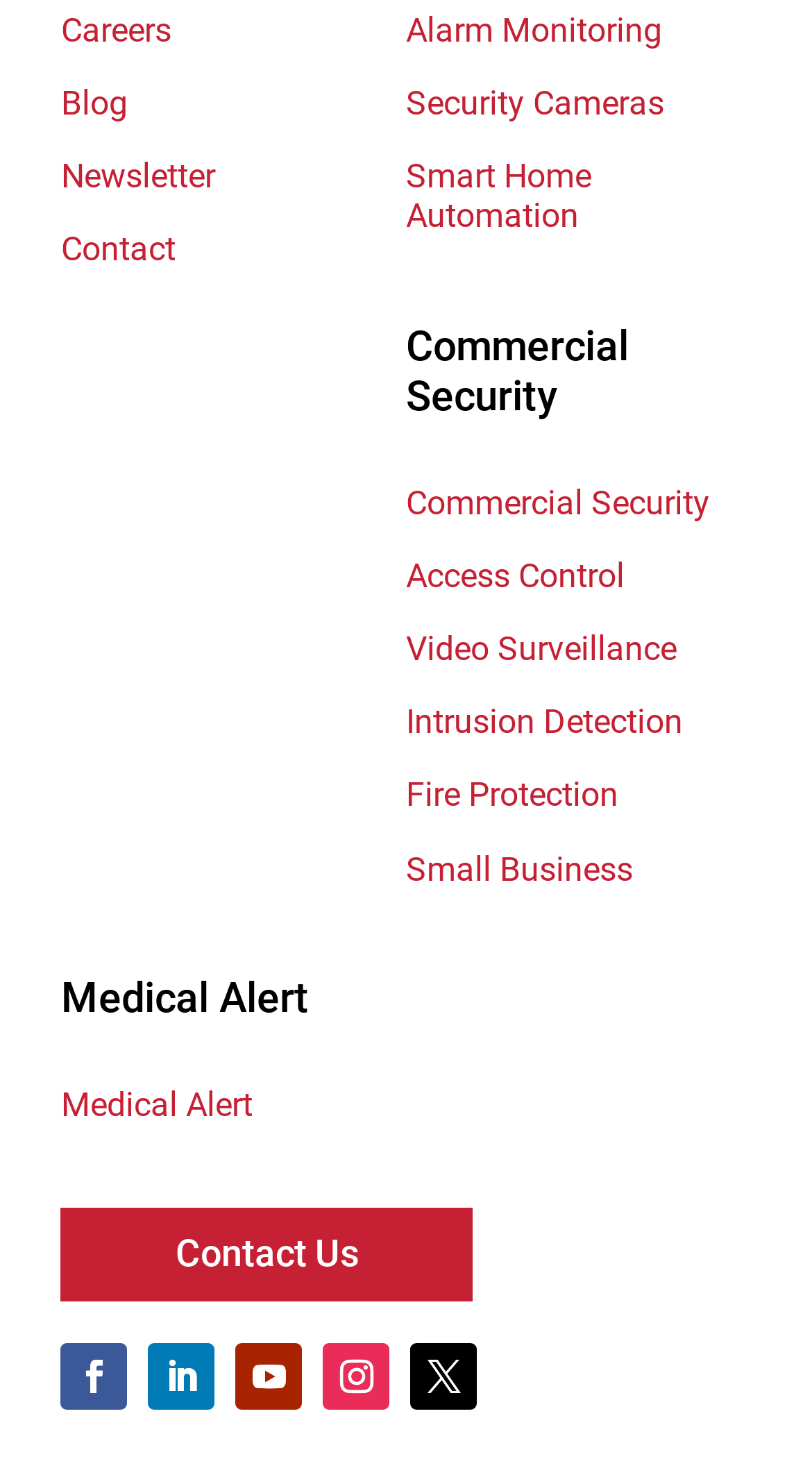Please identify the bounding box coordinates of the element that needs to be clicked to execute the following command: "Read User Guide". Provide the bounding box using four float numbers between 0 and 1, formatted as [left, top, right, bottom].

None